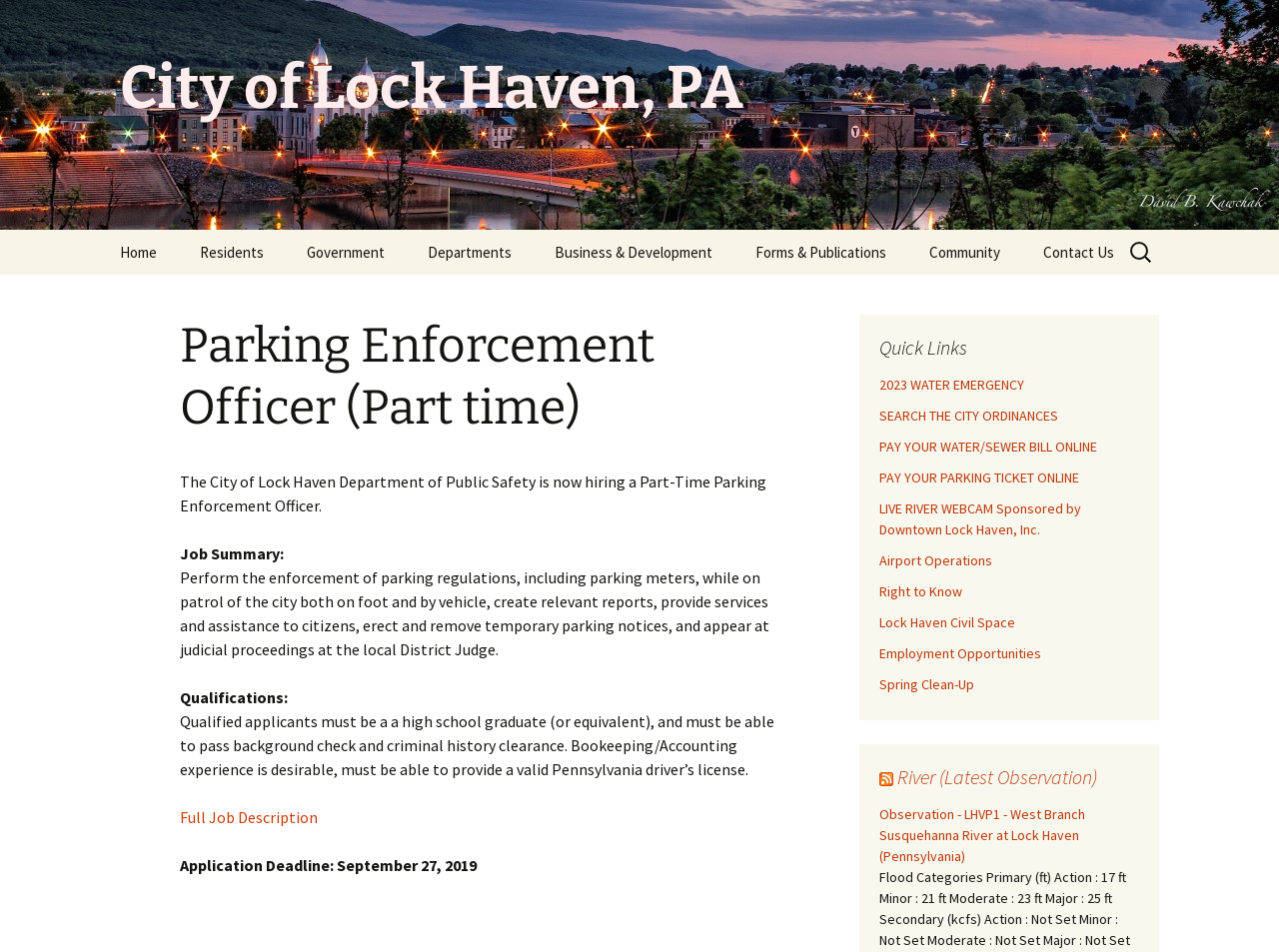Please specify the coordinates of the bounding box for the element that should be clicked to carry out this instruction: "Go to Government". The coordinates must be four float numbers between 0 and 1, formatted as [left, top, right, bottom].

[0.224, 0.241, 0.316, 0.289]